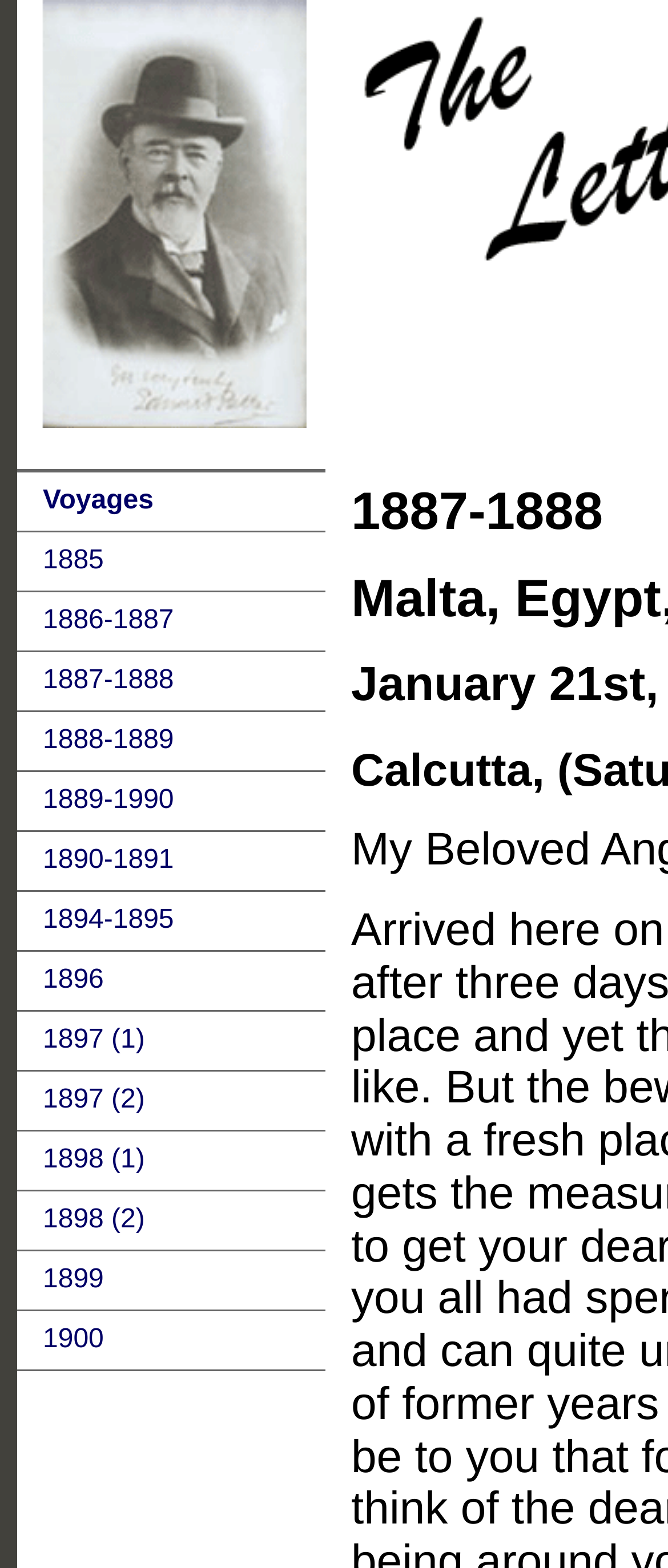Please determine the bounding box coordinates for the element that should be clicked to follow these instructions: "Explore 1899".

[0.026, 0.798, 0.487, 0.835]